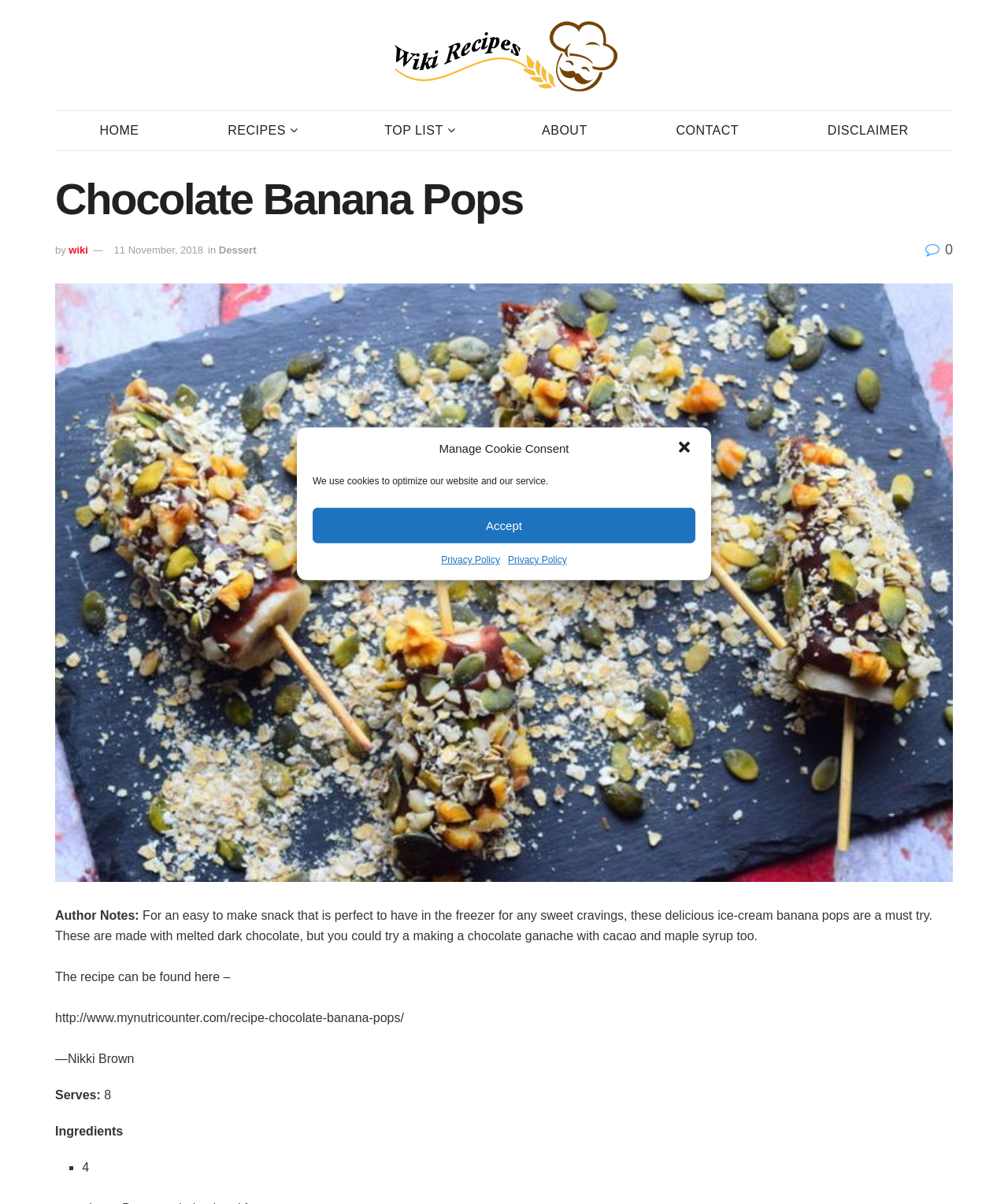Refer to the element description Contact and identify the corresponding bounding box in the screenshot. Format the coordinates as (top-left x, top-left y, bottom-right x, bottom-right y) with values in the range of 0 to 1.

[0.627, 0.092, 0.777, 0.125]